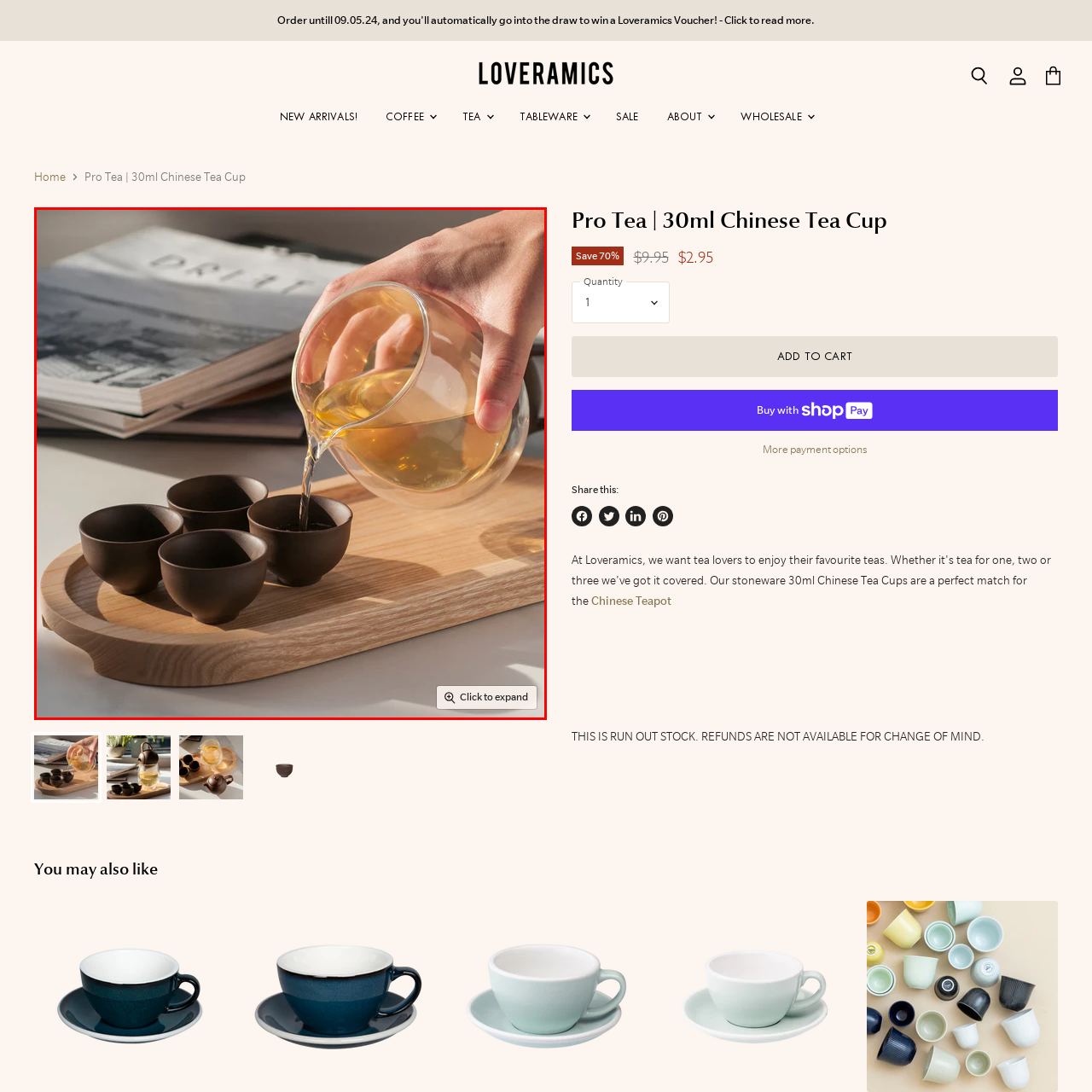Look closely at the image surrounded by the red box, What is the shape of the ceramic cups? Give your answer as a single word or phrase.

Round